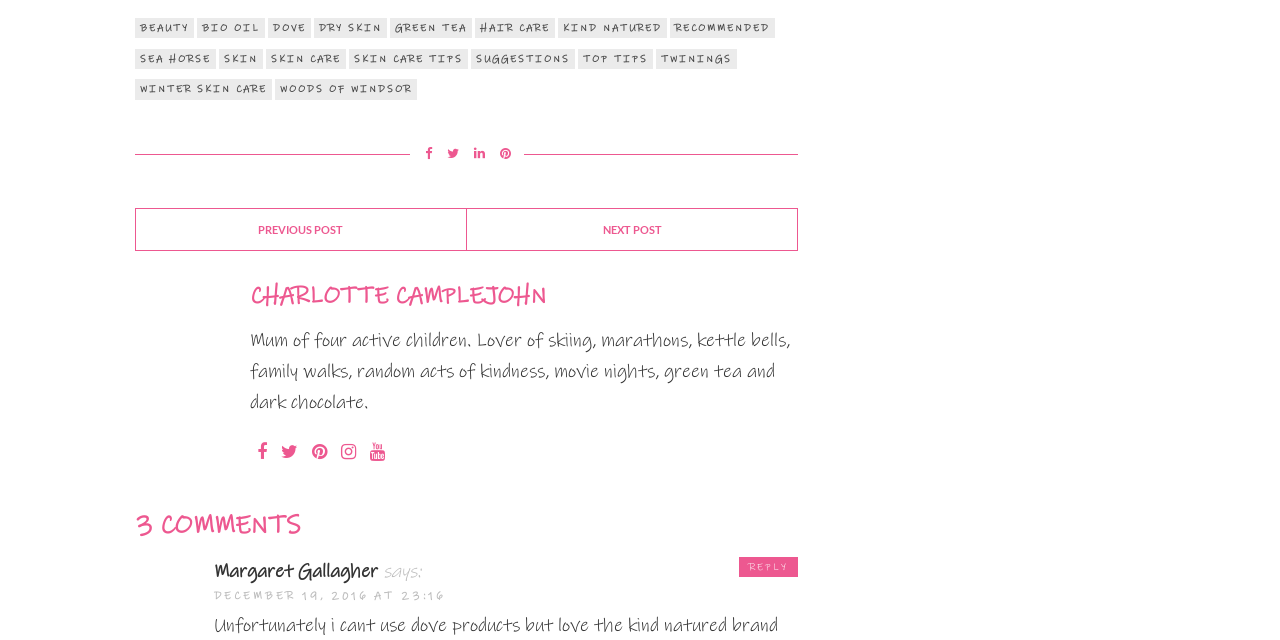What is the topic of the post?
Please respond to the question with as much detail as possible.

The topic of the post can be inferred from the links 'SKIN', 'SKIN CARE', and 'WINTER SKIN CARE' which are located at the top of the webpage, suggesting that the post is related to skin care.